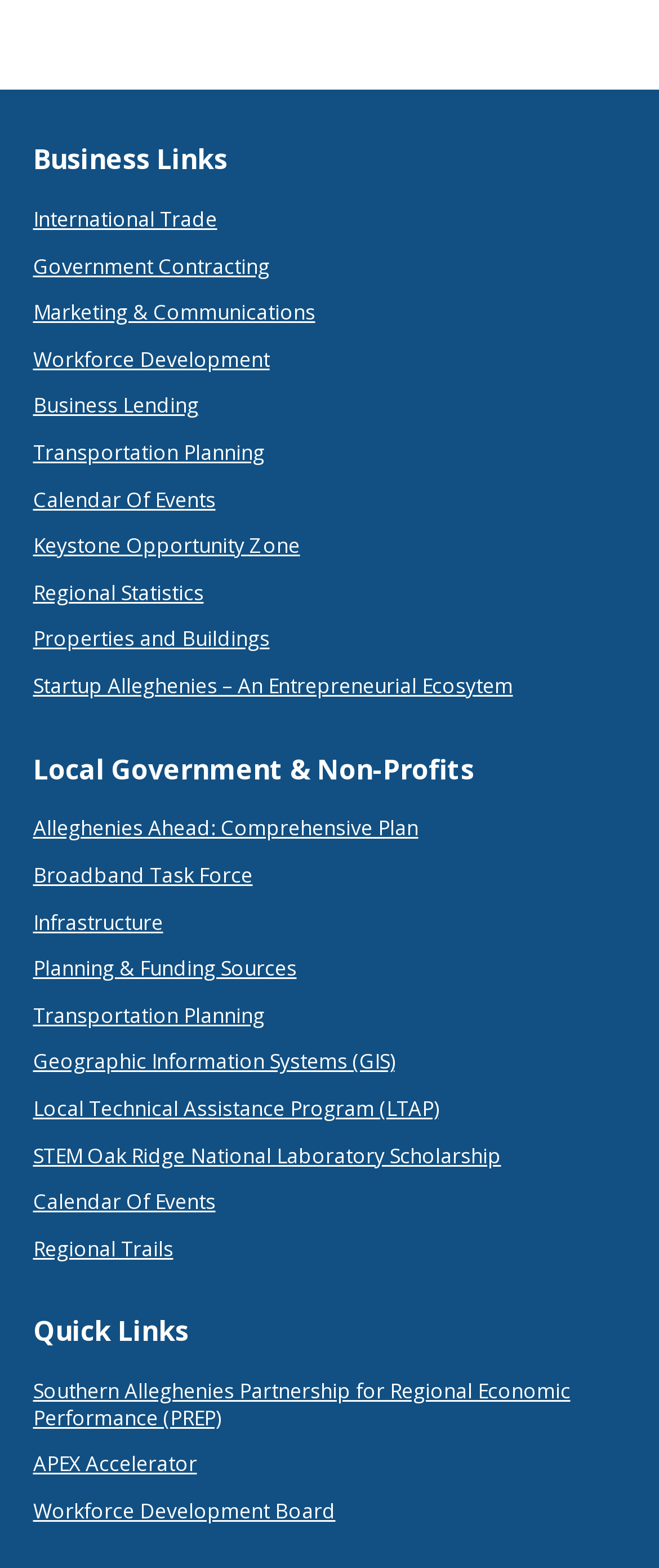Give the bounding box coordinates for the element described by: "Government Contracting".

[0.05, 0.16, 0.409, 0.179]